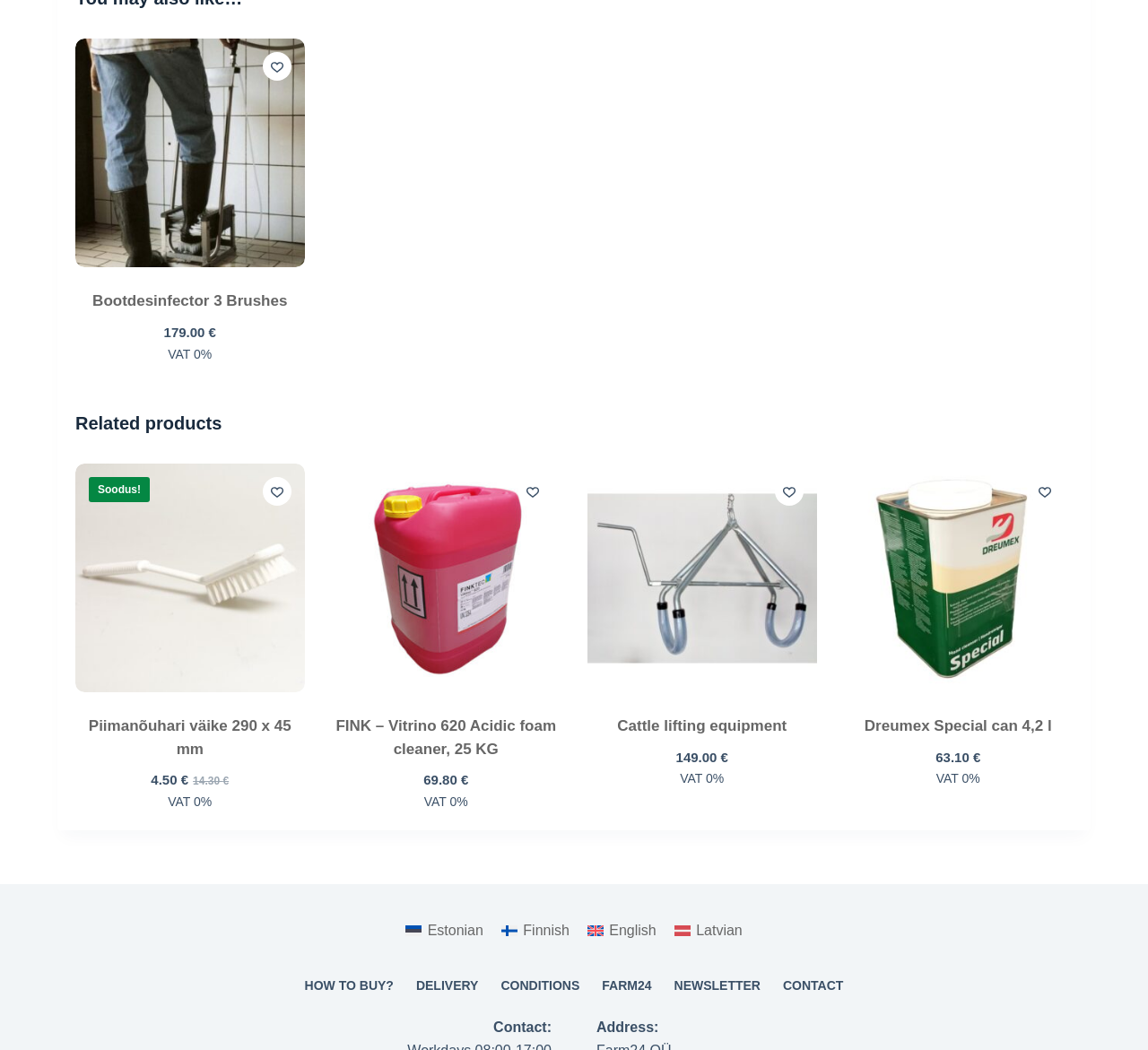How many related products are shown on the webpage?
Can you offer a detailed and complete answer to this question?

I counted the number of figure elements with a heading element and a link element inside, which are likely to represent related products. There are four such elements, so I concluded that there are four related products shown on the webpage.